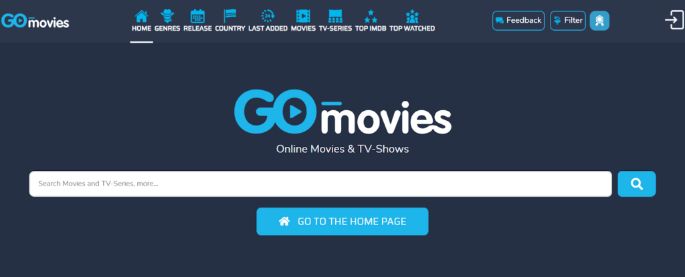What is the purpose of the search bar?
Please give a detailed and elaborate answer to the question based on the image.

The search bar is placed below the logo, inviting users to look for specific movies or TV series, which implies that its purpose is to facilitate searching for specific content on the platform.